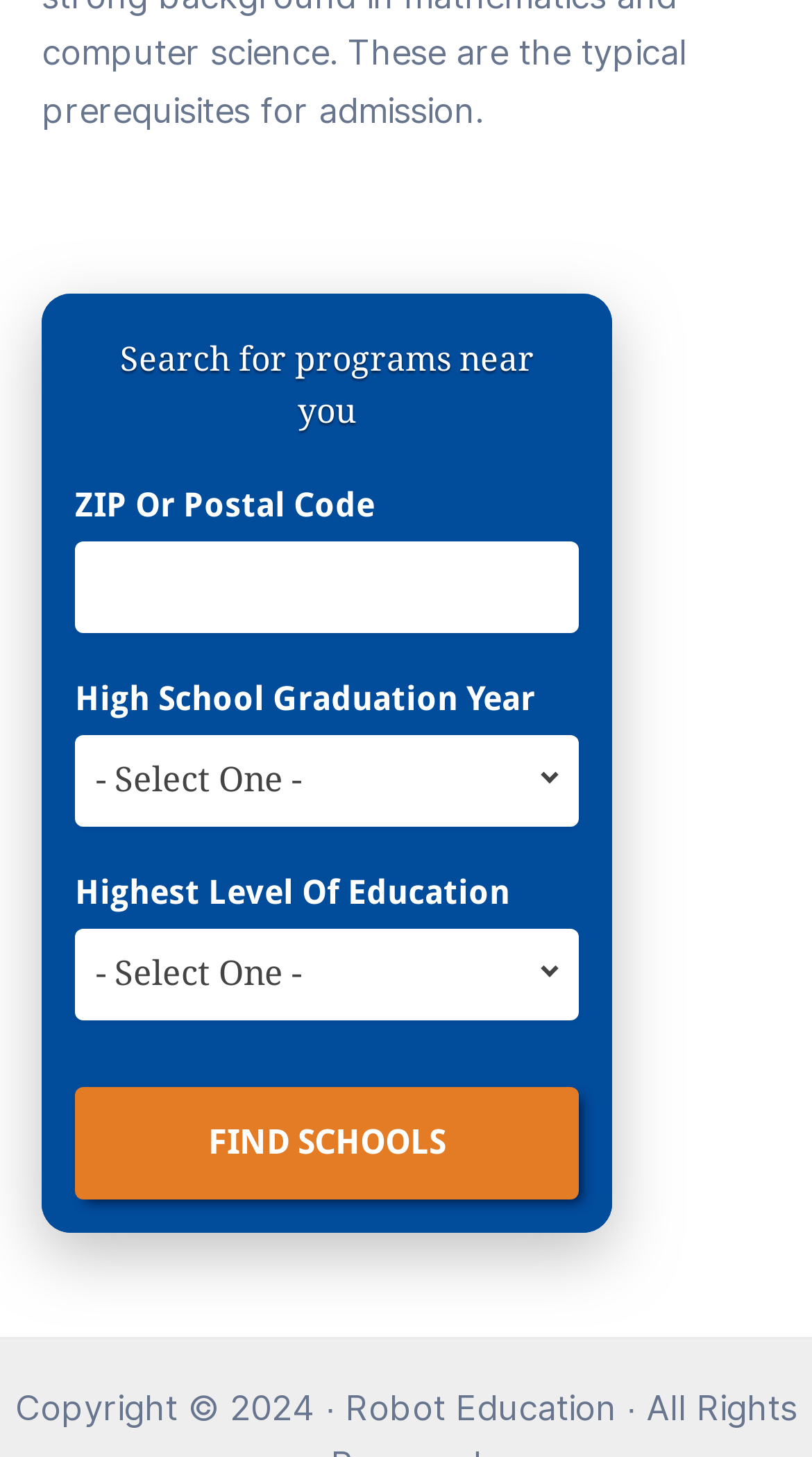How many fields are required to search for programs?
From the screenshot, provide a brief answer in one word or phrase.

Three